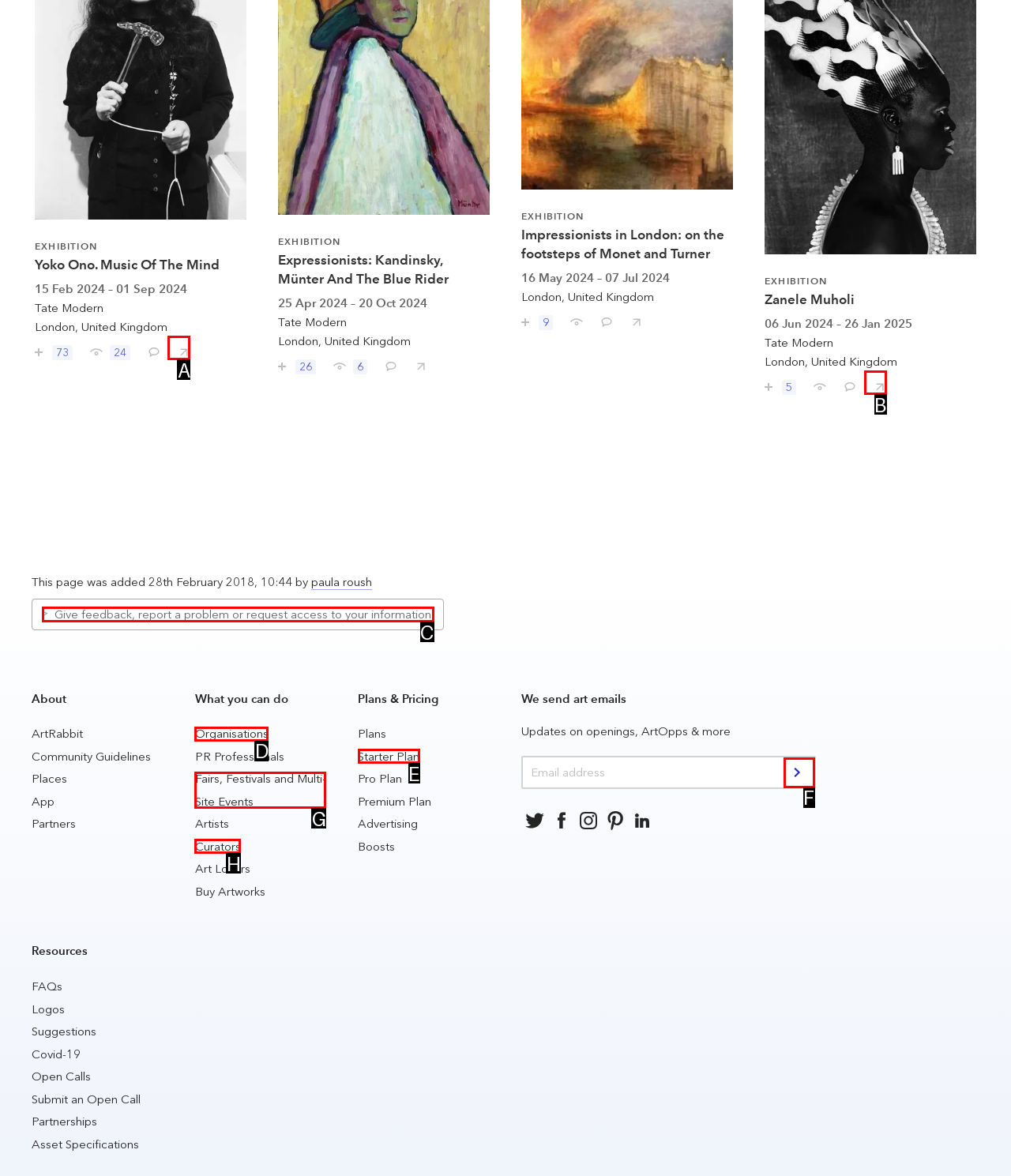Select the letter of the UI element you need to click on to fulfill this task: Share Yoko Ono. Music Of The Mind with your friends. Write down the letter only.

A